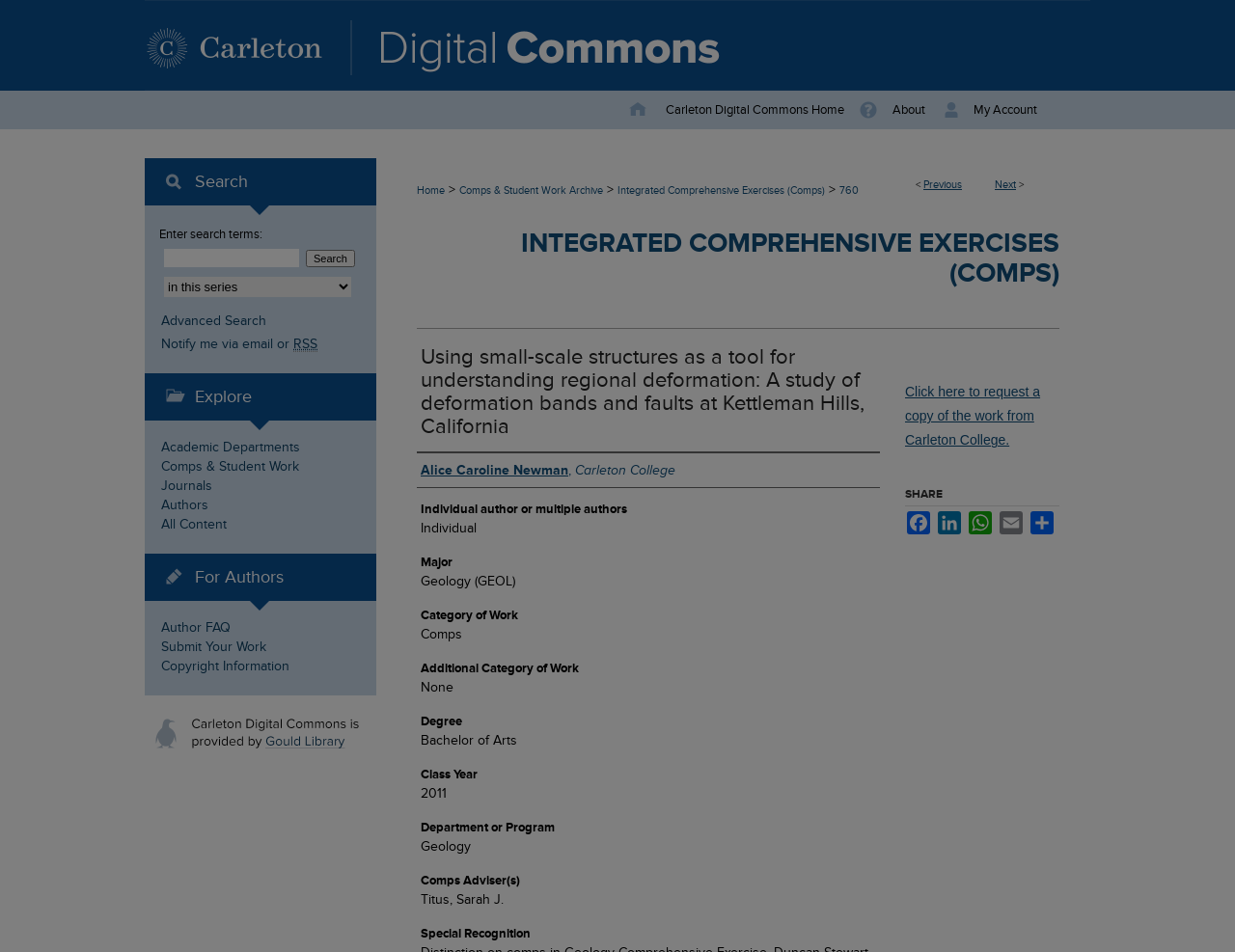Find and indicate the bounding box coordinates of the region you should select to follow the given instruction: "Click on the 'Share' link".

[0.733, 0.506, 0.858, 0.531]